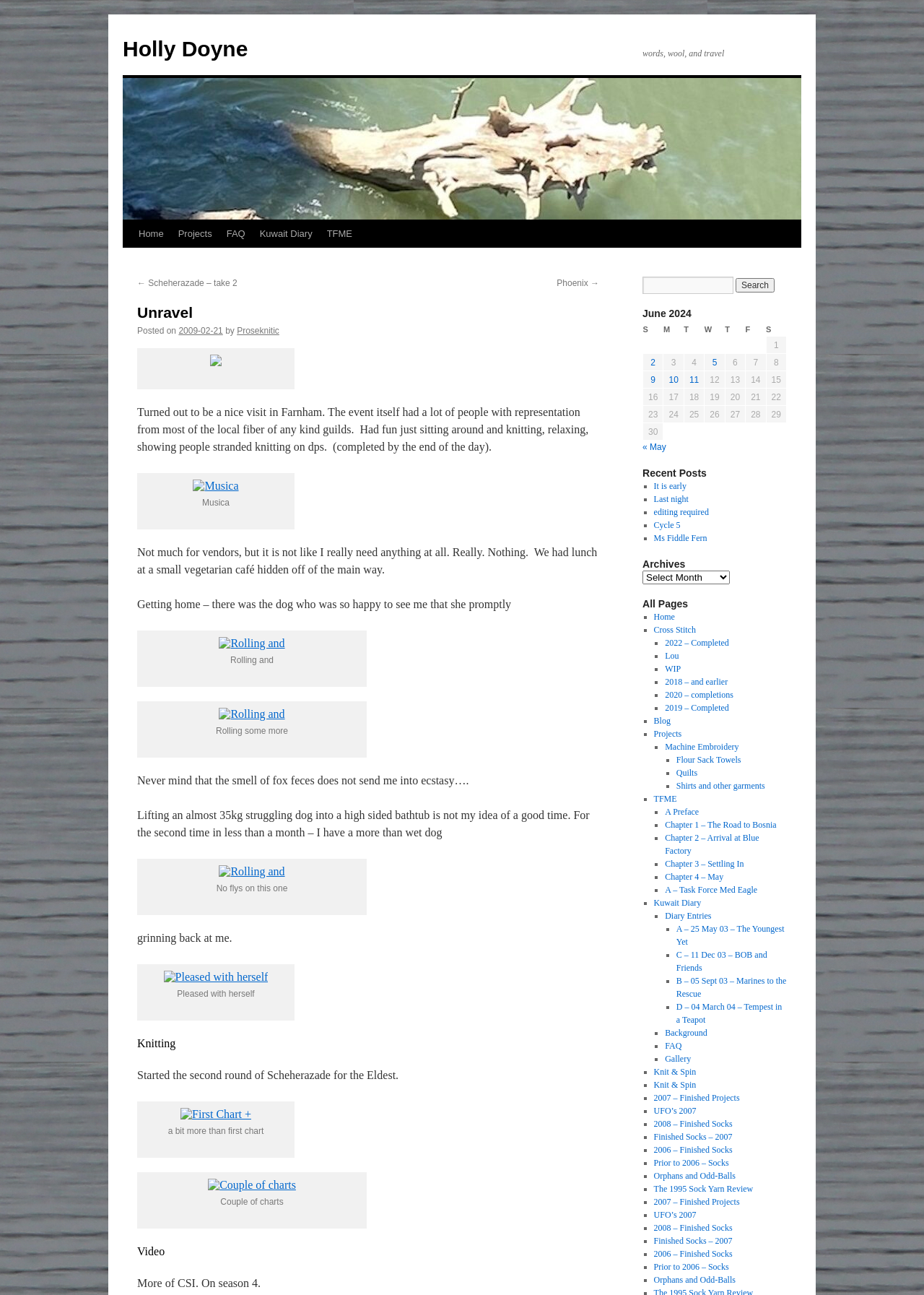What is the purpose of the table at the bottom of the webpage?
Identify the answer in the screenshot and reply with a single word or phrase.

To show a calendar